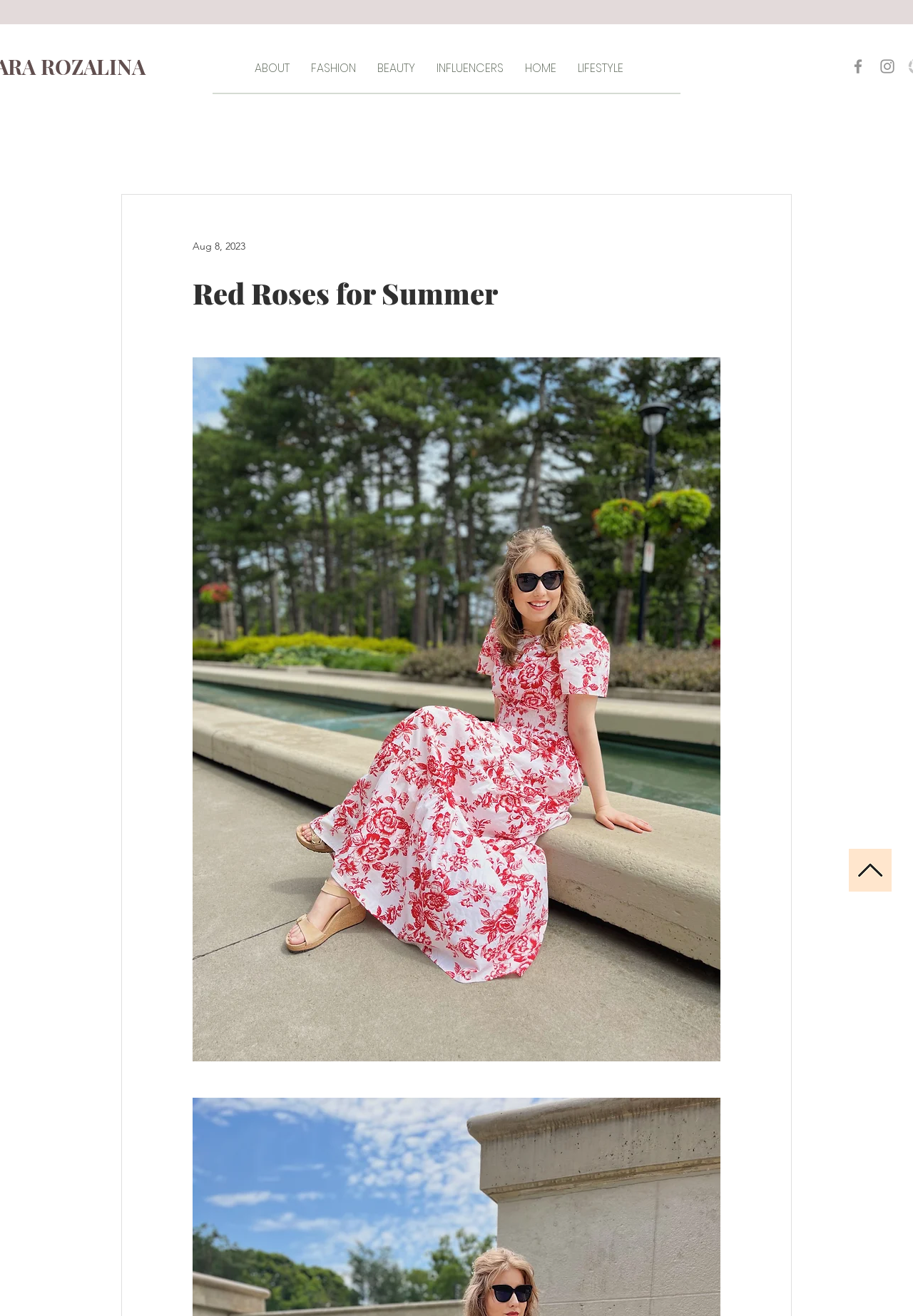Use a single word or phrase to answer this question: 
What is the shape of the icon next to 'Grey Instagram Icon'?

Square